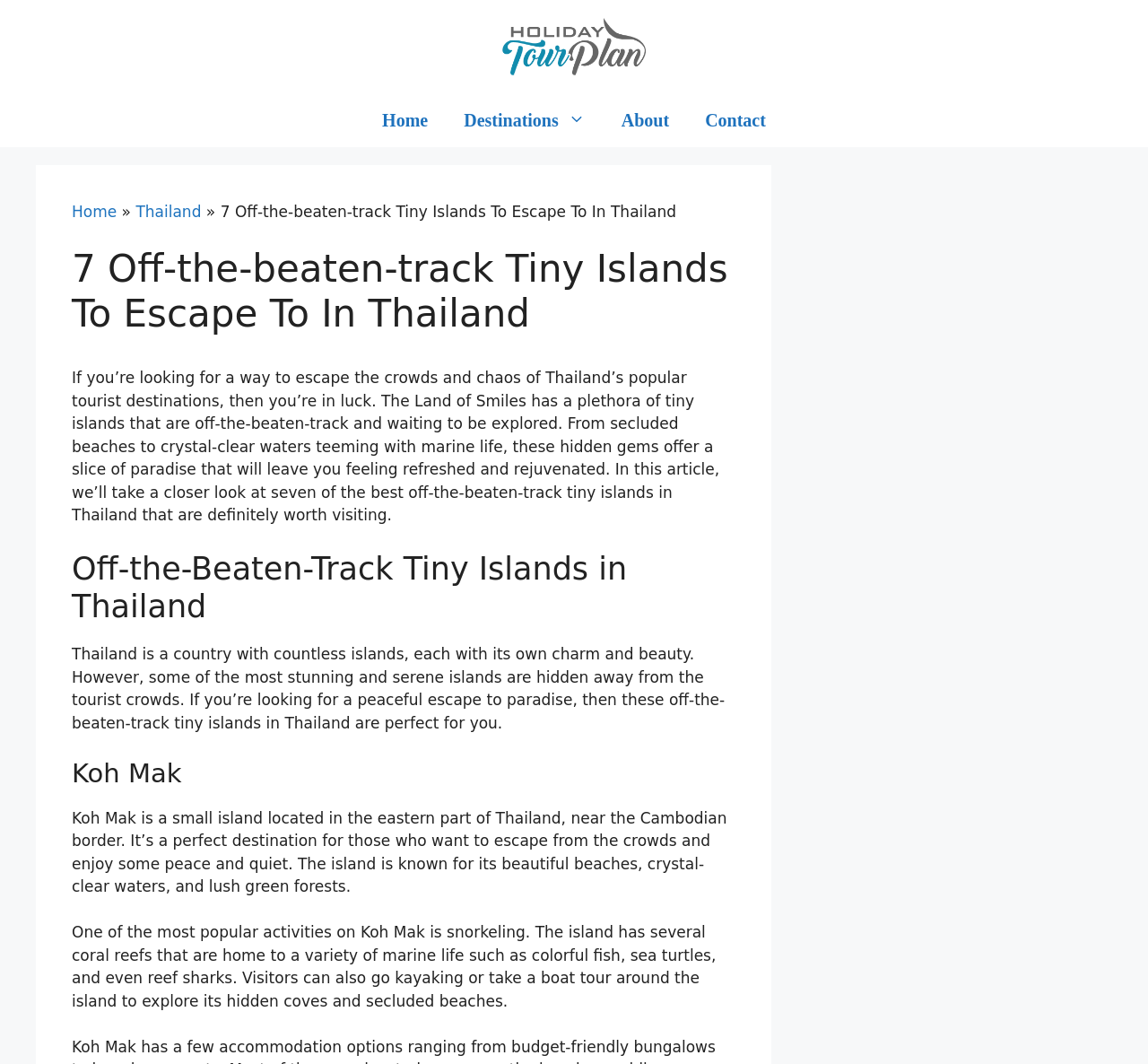Provide the bounding box coordinates for the UI element described in this sentence: "3". The coordinates should be four float values between 0 and 1, i.e., [left, top, right, bottom].

None